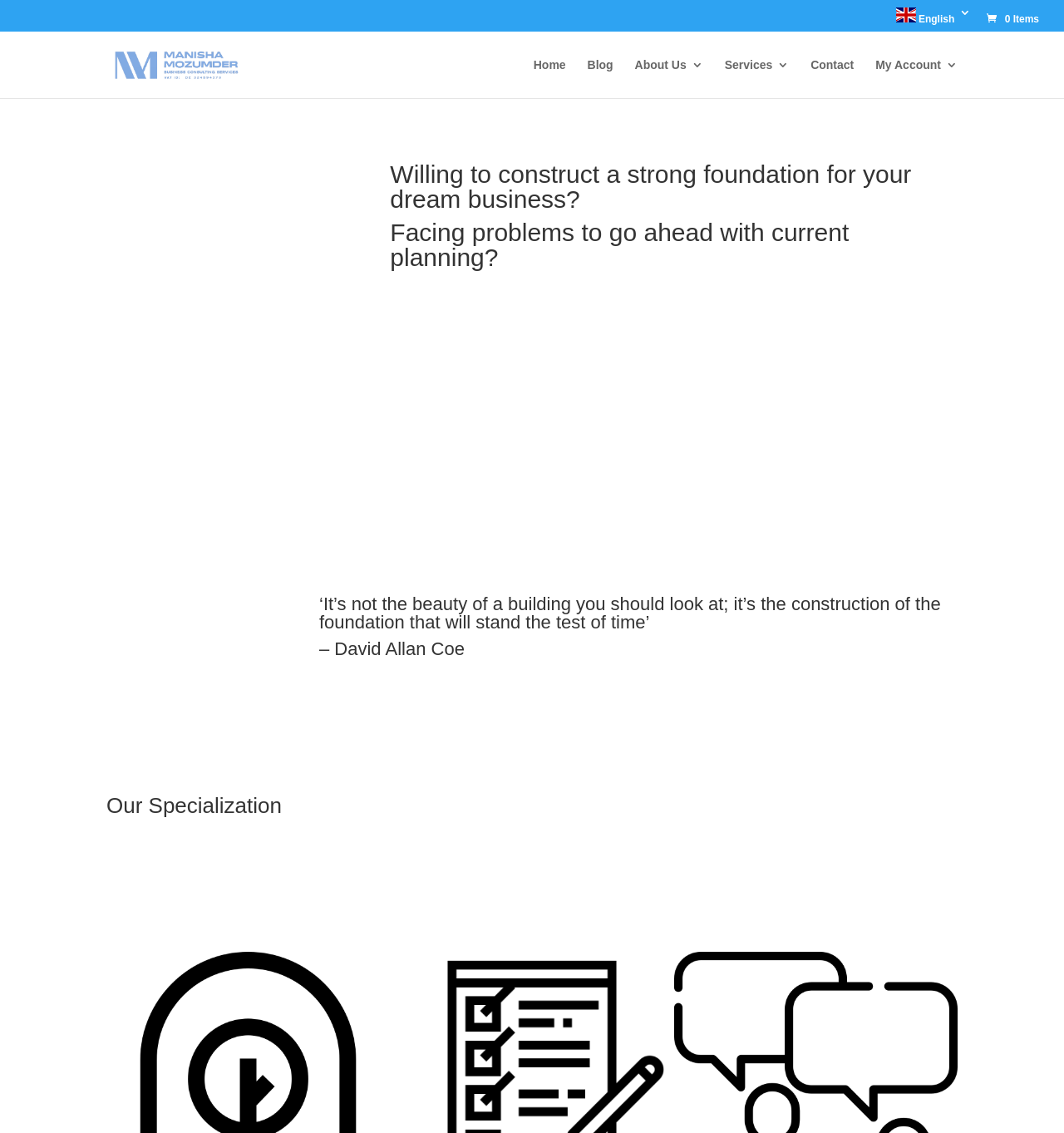Identify the bounding box of the HTML element described as: "name="s" placeholder="Search …" title="Search for:"".

[0.157, 0.028, 0.877, 0.029]